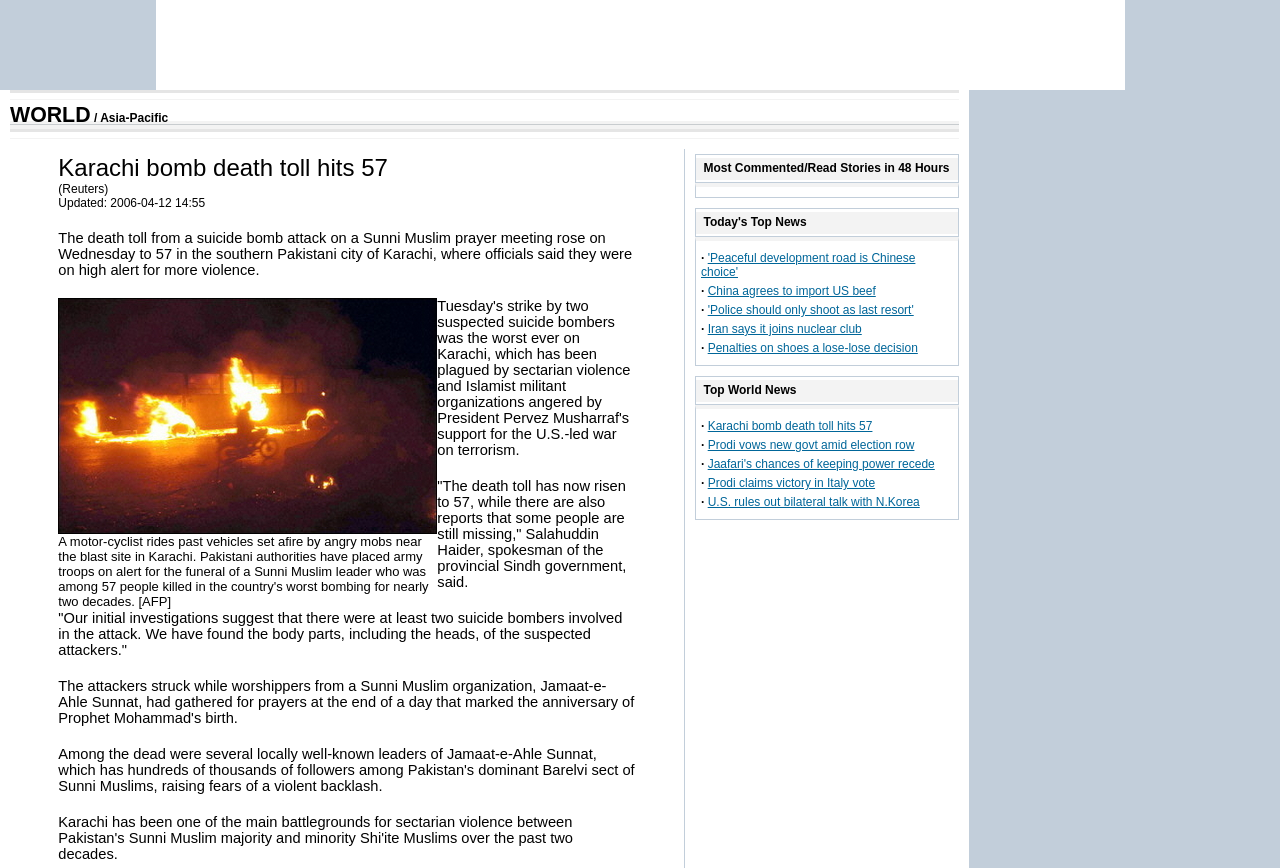Can you find the bounding box coordinates for the element that needs to be clicked to execute this instruction: "Click on 'WORLD'"? The coordinates should be given as four float numbers between 0 and 1, i.e., [left, top, right, bottom].

[0.008, 0.119, 0.071, 0.146]